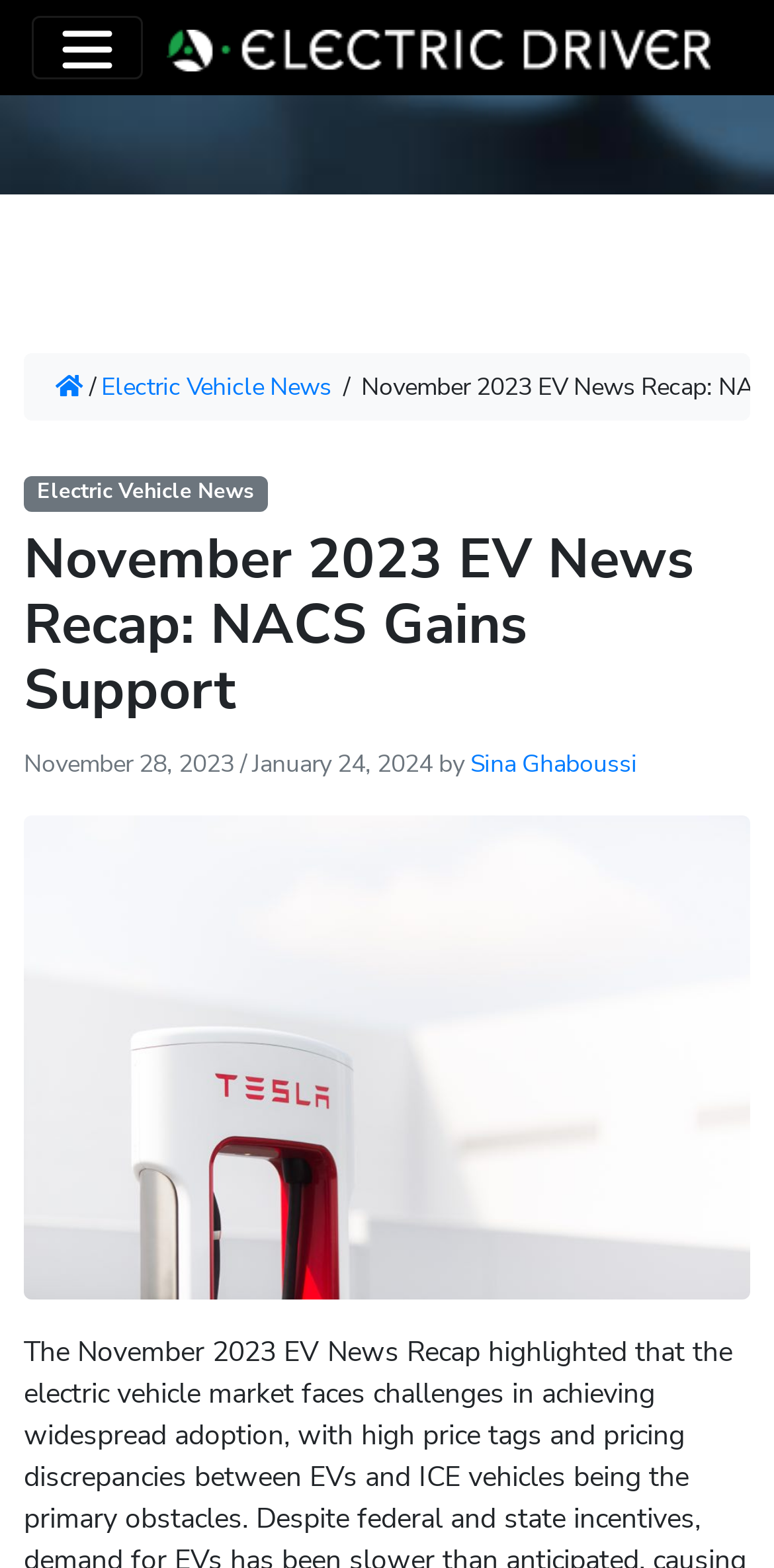Using the description: "Electric Vehicle News", identify the bounding box of the corresponding UI element in the screenshot.

[0.031, 0.303, 0.345, 0.326]